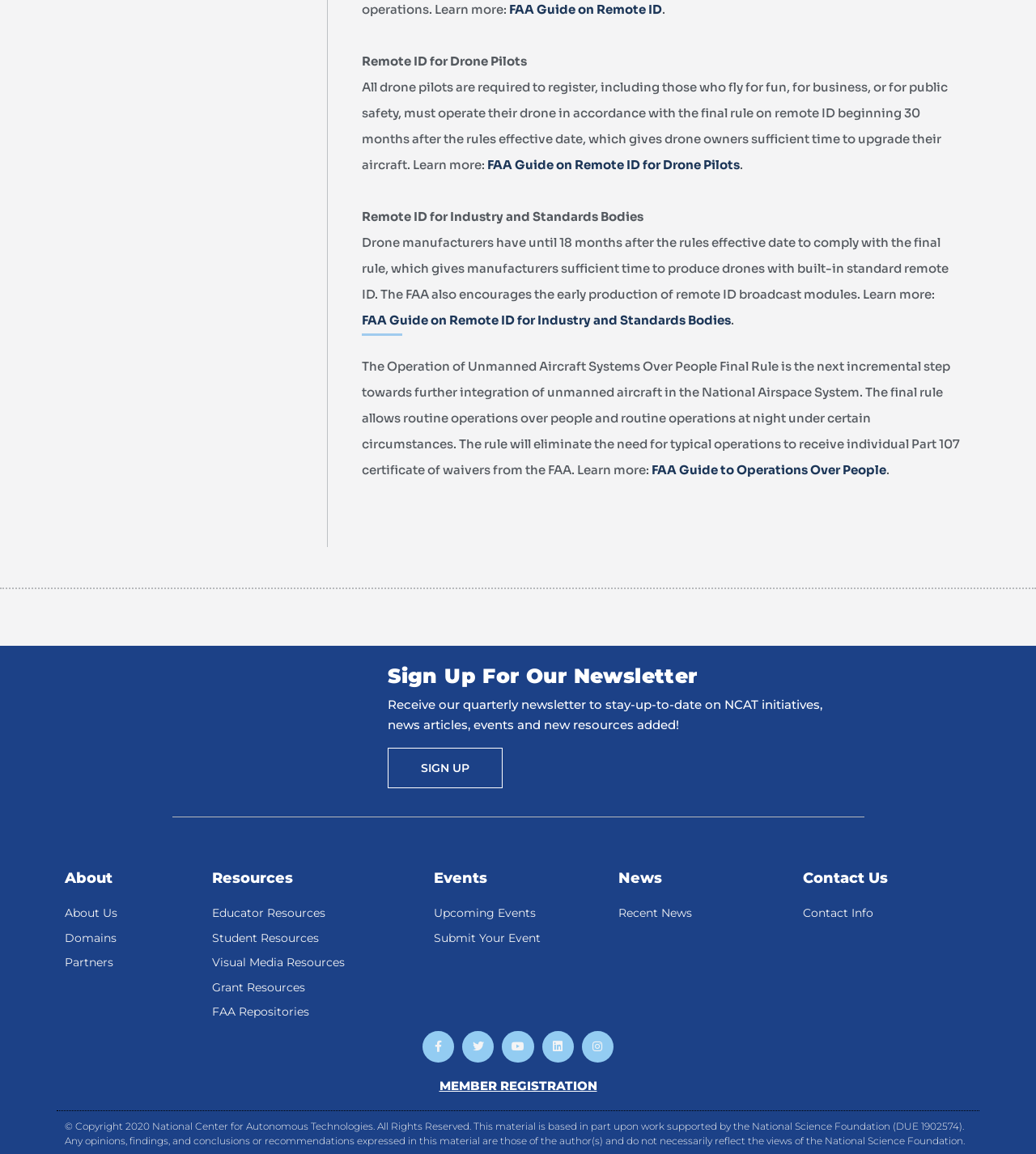Provide a single word or phrase answer to the question: 
What is the Operation of Unmanned Aircraft Systems Over People Final Rule about?

Routine operations over people